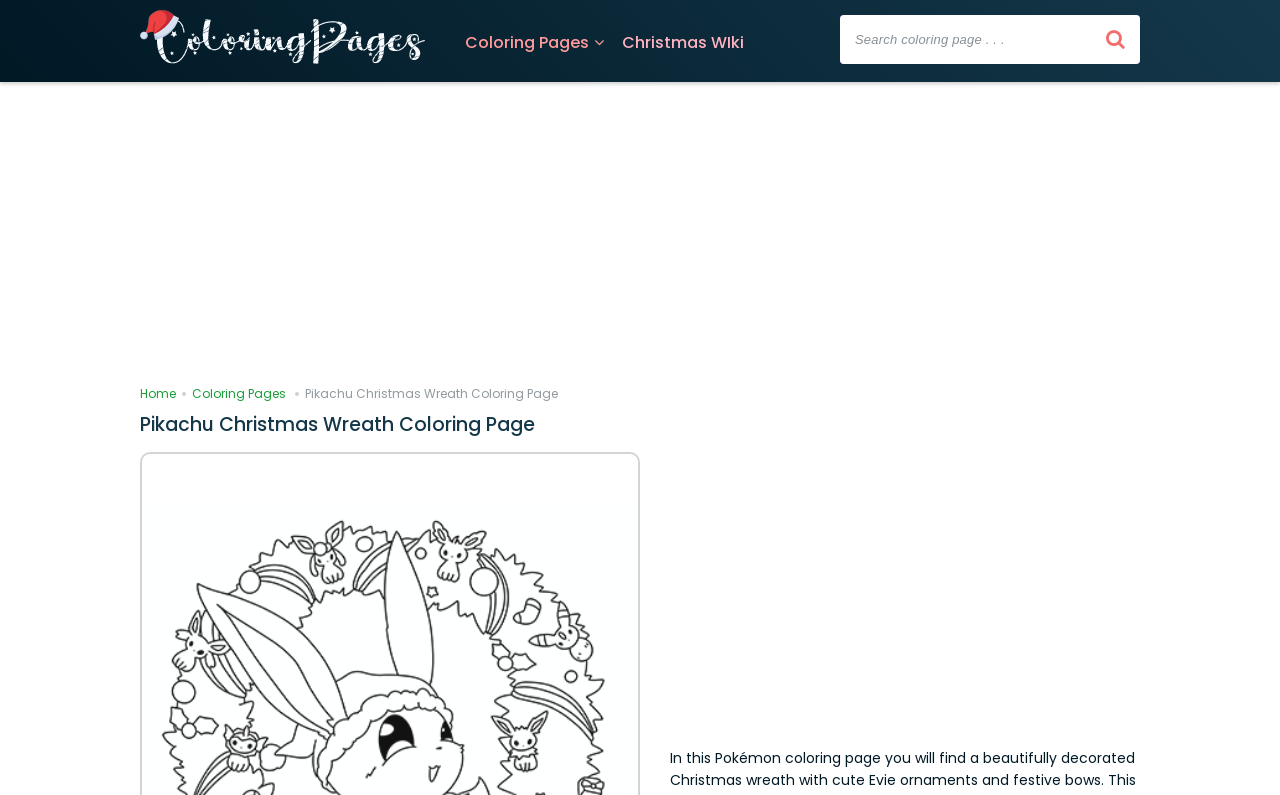Present a detailed account of what is displayed on the webpage.

This webpage is about a Pikachu Christmas Wreath coloring page. At the top left, there is a link to "100+ Christmas Coloring Pages on ColoringPageChristmas.com" accompanied by a small image. Next to it, on the right, is a search bar with a placeholder text "Search coloring page..." and a search button. Below the search bar, there are three links: "Coloring Pages", "Christmas WIki", and "Home".

The main content of the webpage is a Pikachu Christmas Wreath coloring page, which is described by a heading with the same title. Above the heading, there is a small text "Pikachu Christmas Wreath Coloring Page". The webpage also features two advertisements, one above the main content and another below it.

The webpage provides a festive theme, with a focus on Christmas and Pikachu. The coloring page is the central element, and the surrounding links and advertisements are secondary. The search bar is conveniently located at the top, allowing users to quickly find other coloring pages.